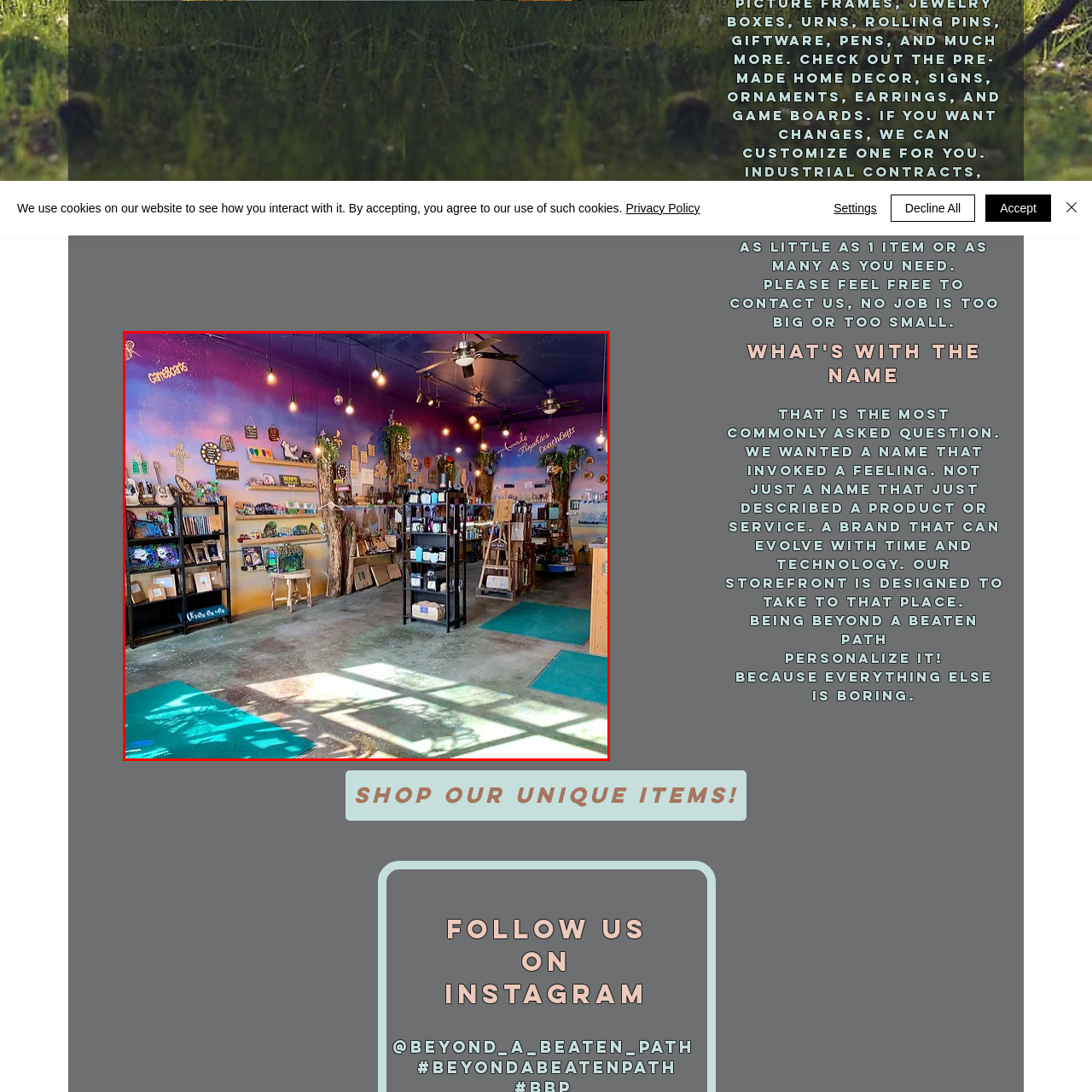What type of items are displayed on the wooden shelves?
Analyze the image enclosed by the red bounding box and reply with a one-word or phrase answer.

Art pieces, trinkets, handcrafted goods